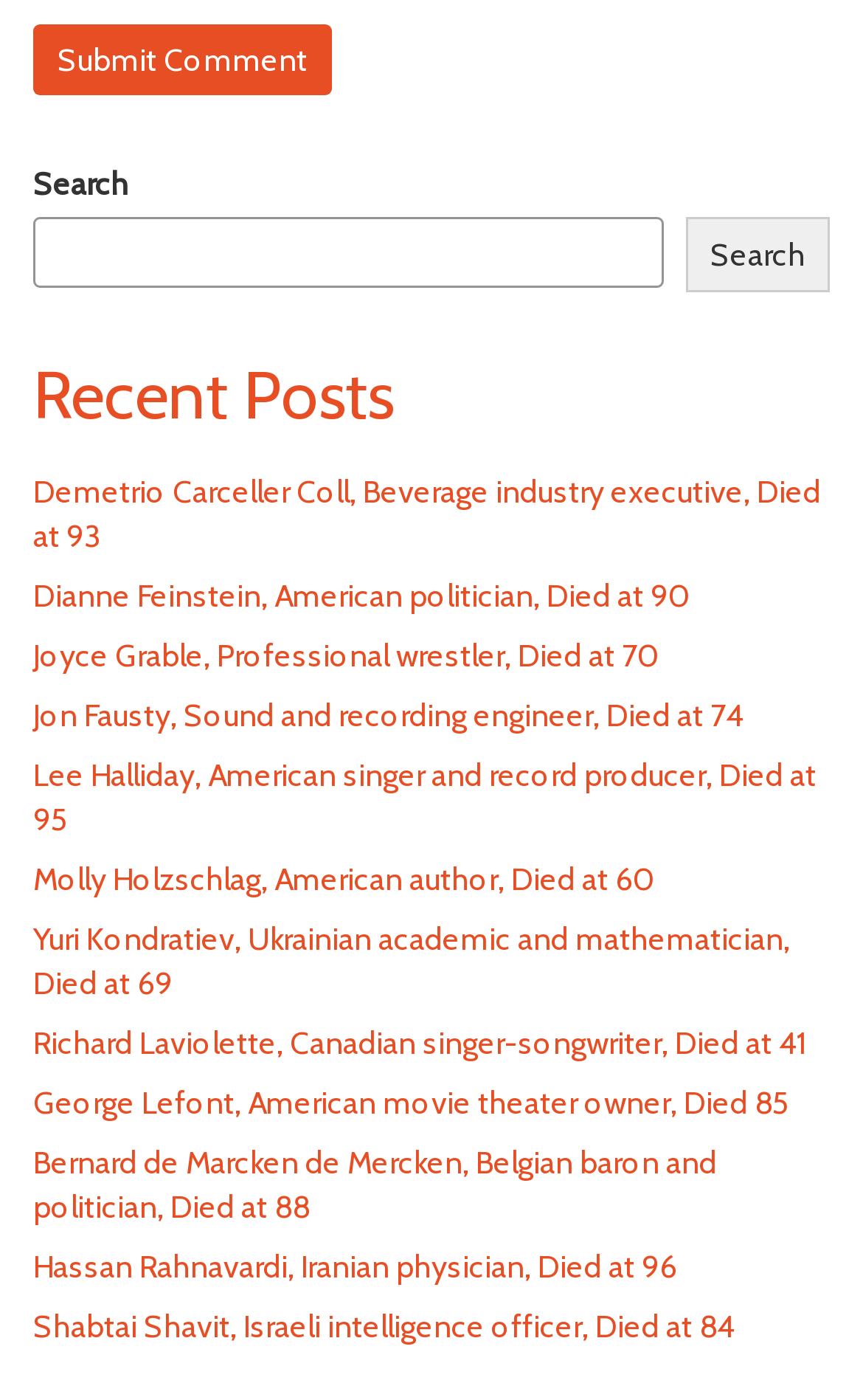Identify the bounding box coordinates of the area that should be clicked in order to complete the given instruction: "Read about Demetrio Carceller Coll". The bounding box coordinates should be four float numbers between 0 and 1, i.e., [left, top, right, bottom].

[0.038, 0.337, 0.951, 0.397]